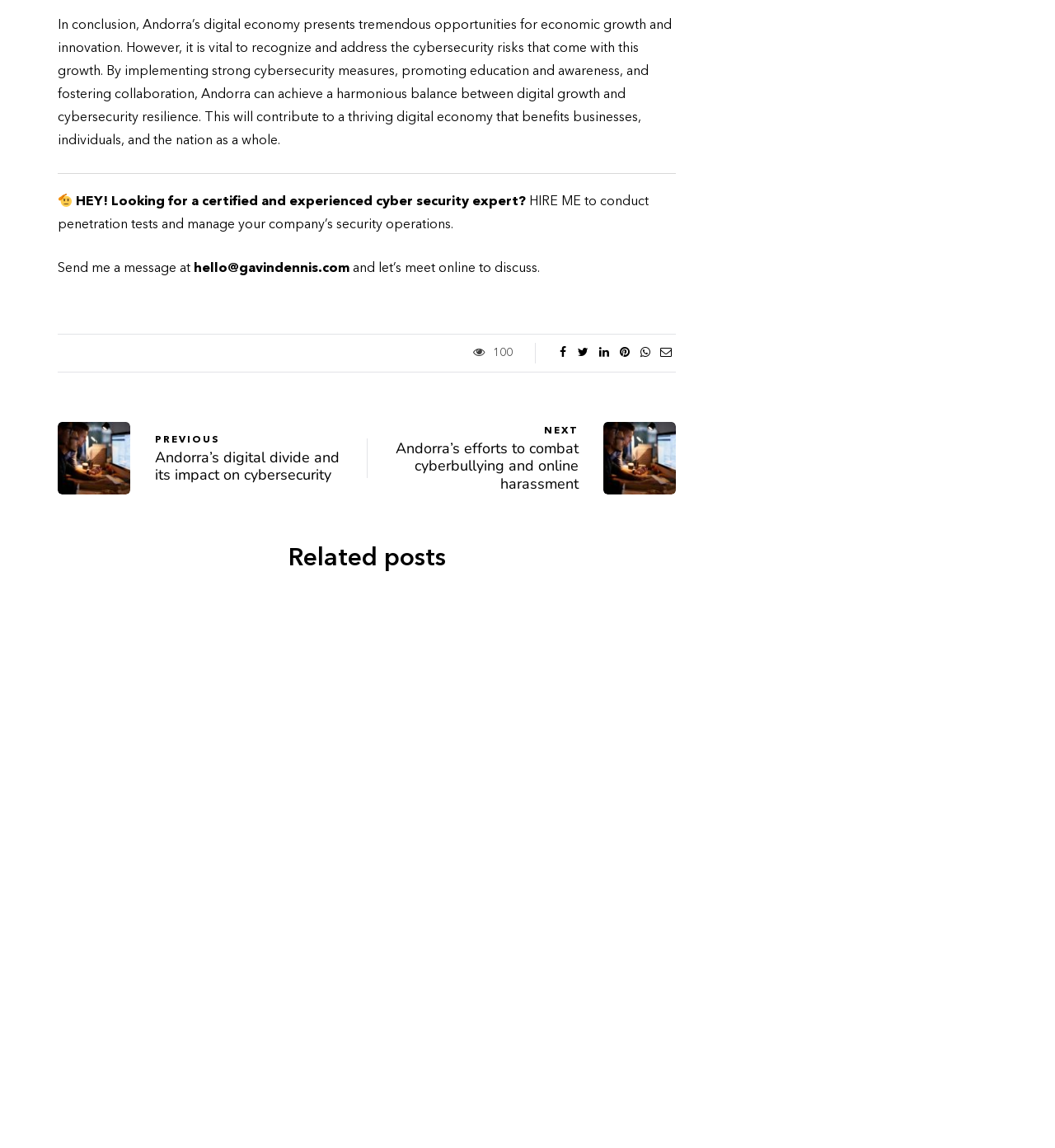Reply to the question below using a single word or brief phrase:
How can one contact the author?

Send a message to hello@gavindennis.com